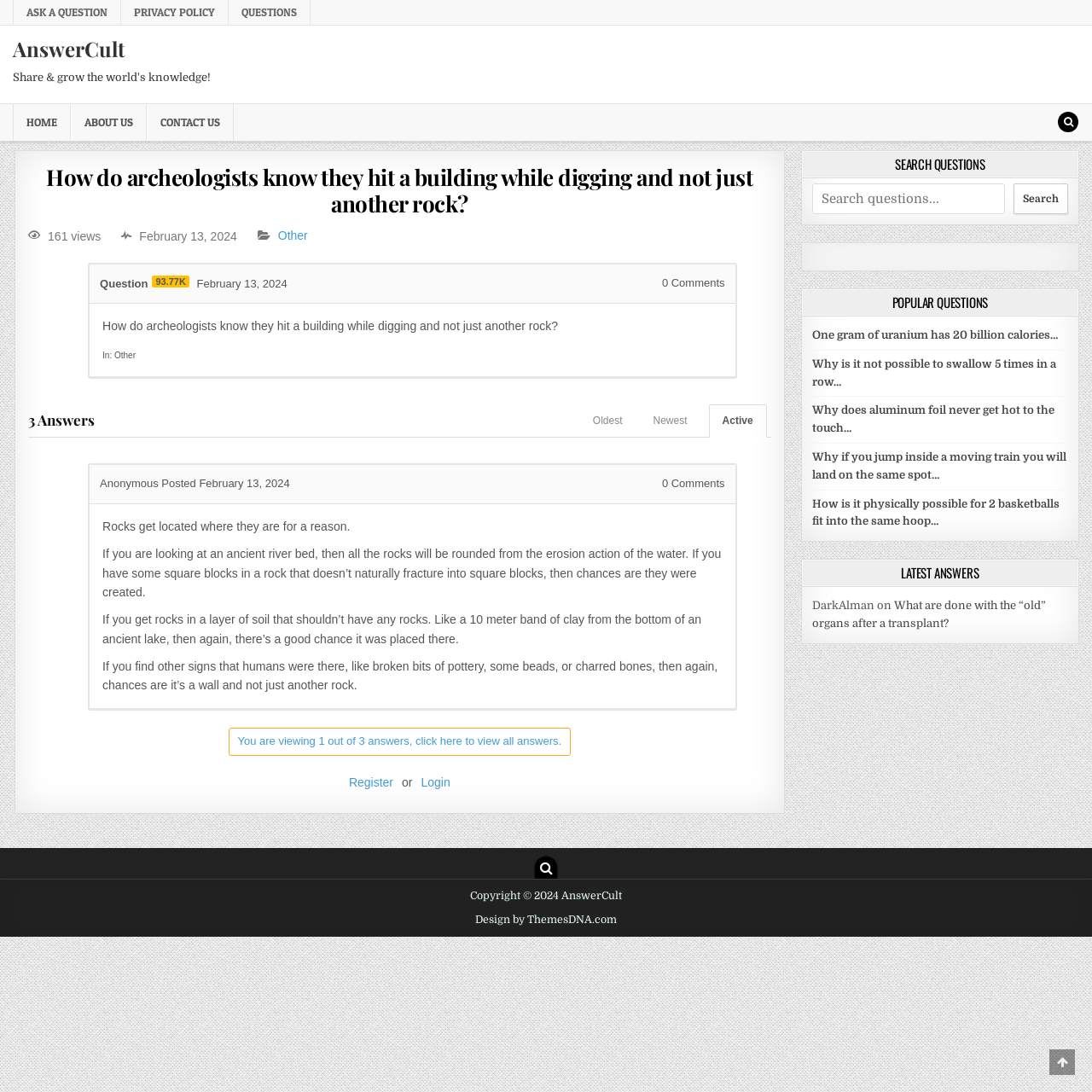Give a one-word or one-phrase response to the question: 
What is the category of the question?

Other